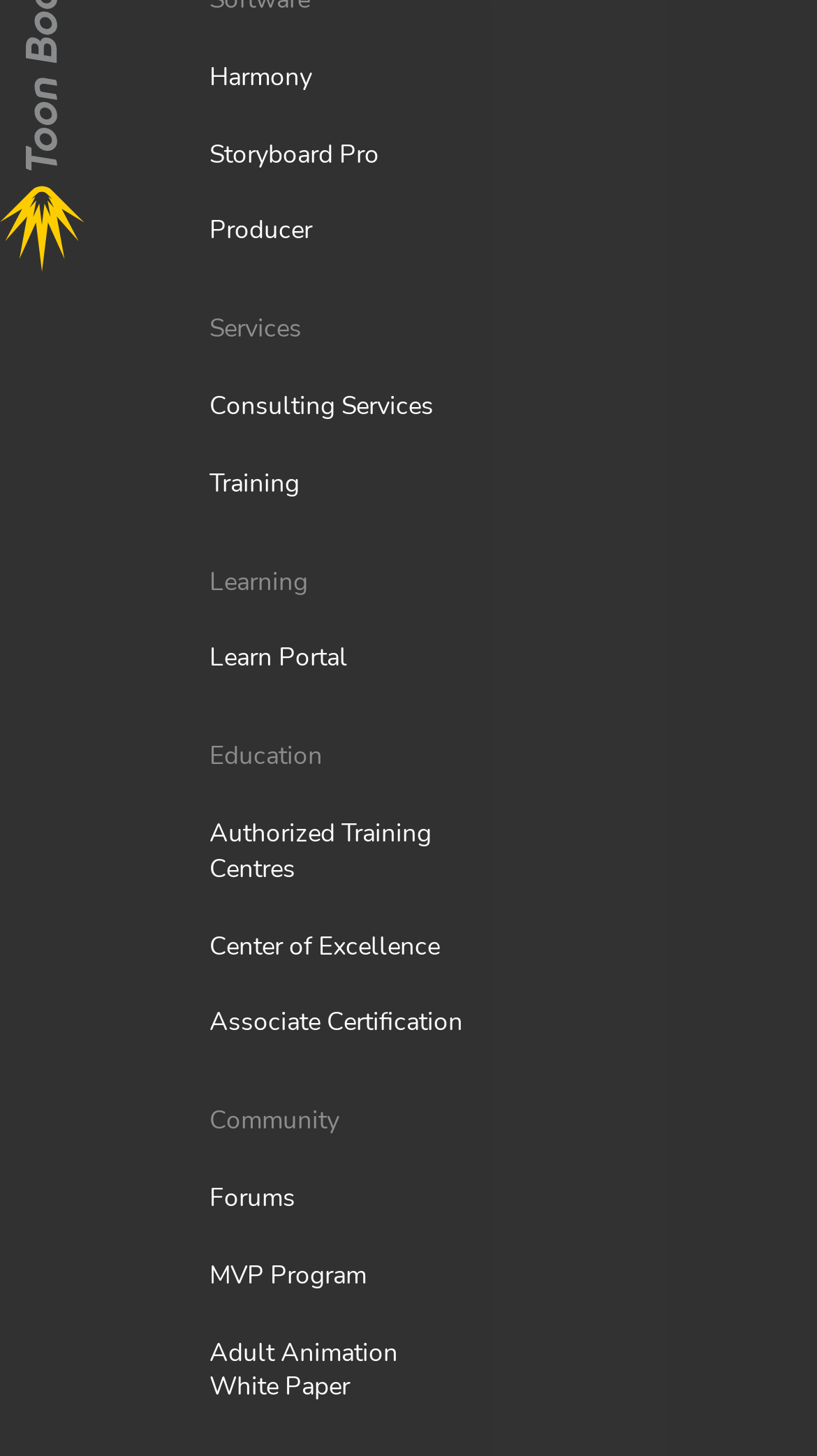How many links are under the 'Services' category?
Based on the image, answer the question with a single word or brief phrase.

2